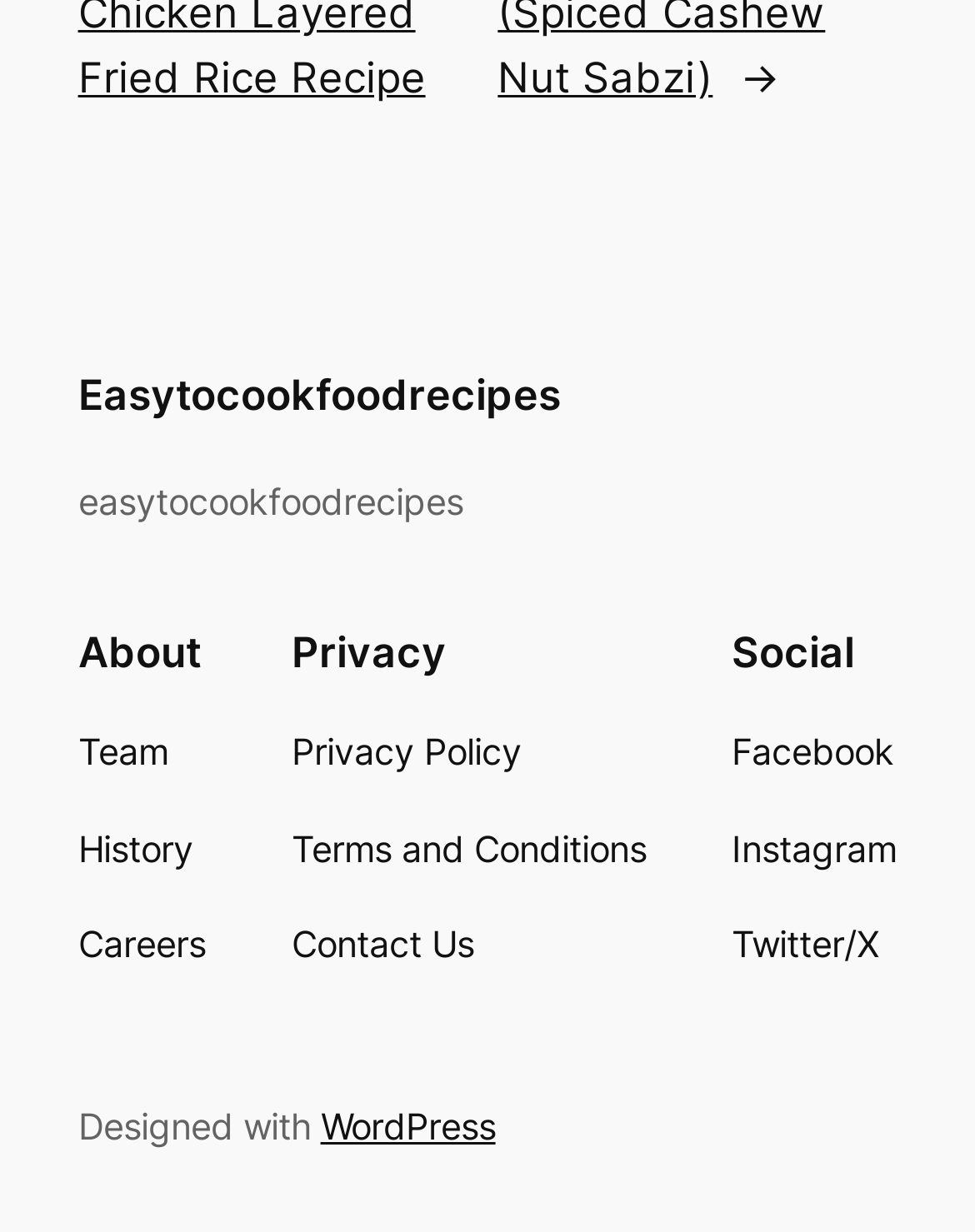Locate the bounding box coordinates of the element I should click to achieve the following instruction: "check Terms and Conditions".

[0.299, 0.667, 0.663, 0.712]